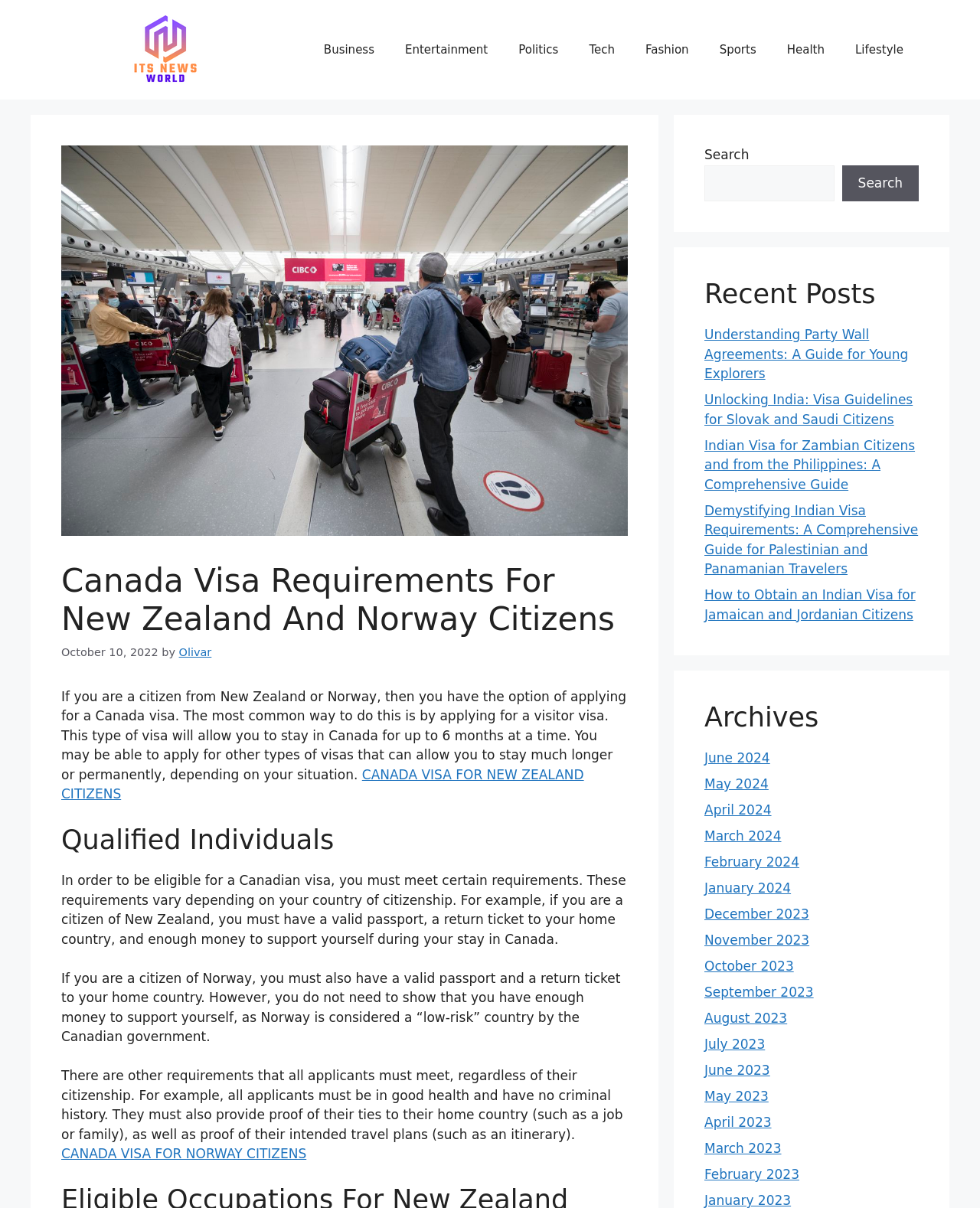Please find the bounding box coordinates of the element that needs to be clicked to perform the following instruction: "Read about Canada visa for New Zealand citizens". The bounding box coordinates should be four float numbers between 0 and 1, represented as [left, top, right, bottom].

[0.062, 0.635, 0.596, 0.664]